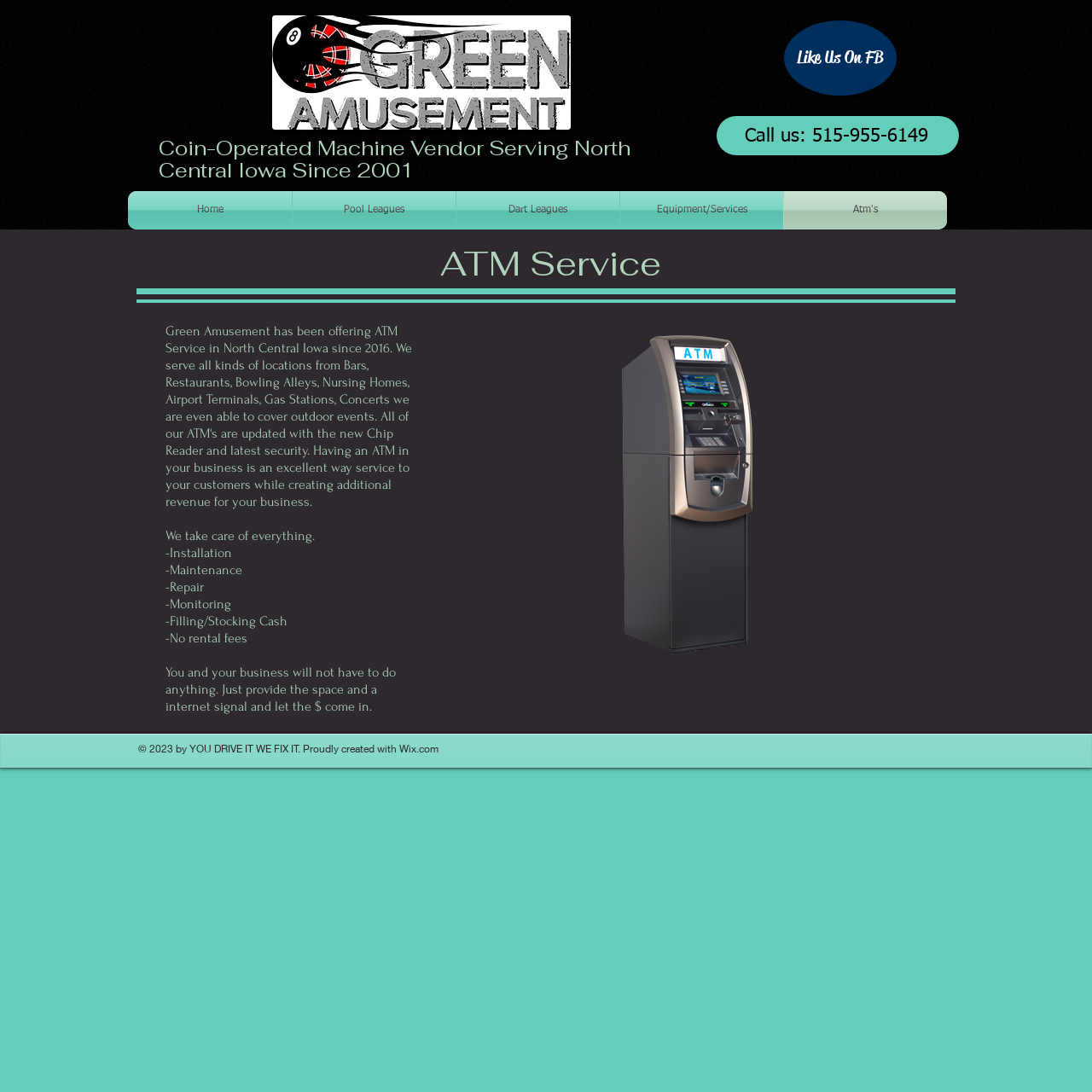Identify the bounding box coordinates of the clickable region necessary to fulfill the following instruction: "Learn more about 'ATM Service'". The bounding box coordinates should be four float numbers between 0 and 1, i.e., [left, top, right, bottom].

[0.403, 0.221, 0.641, 0.262]